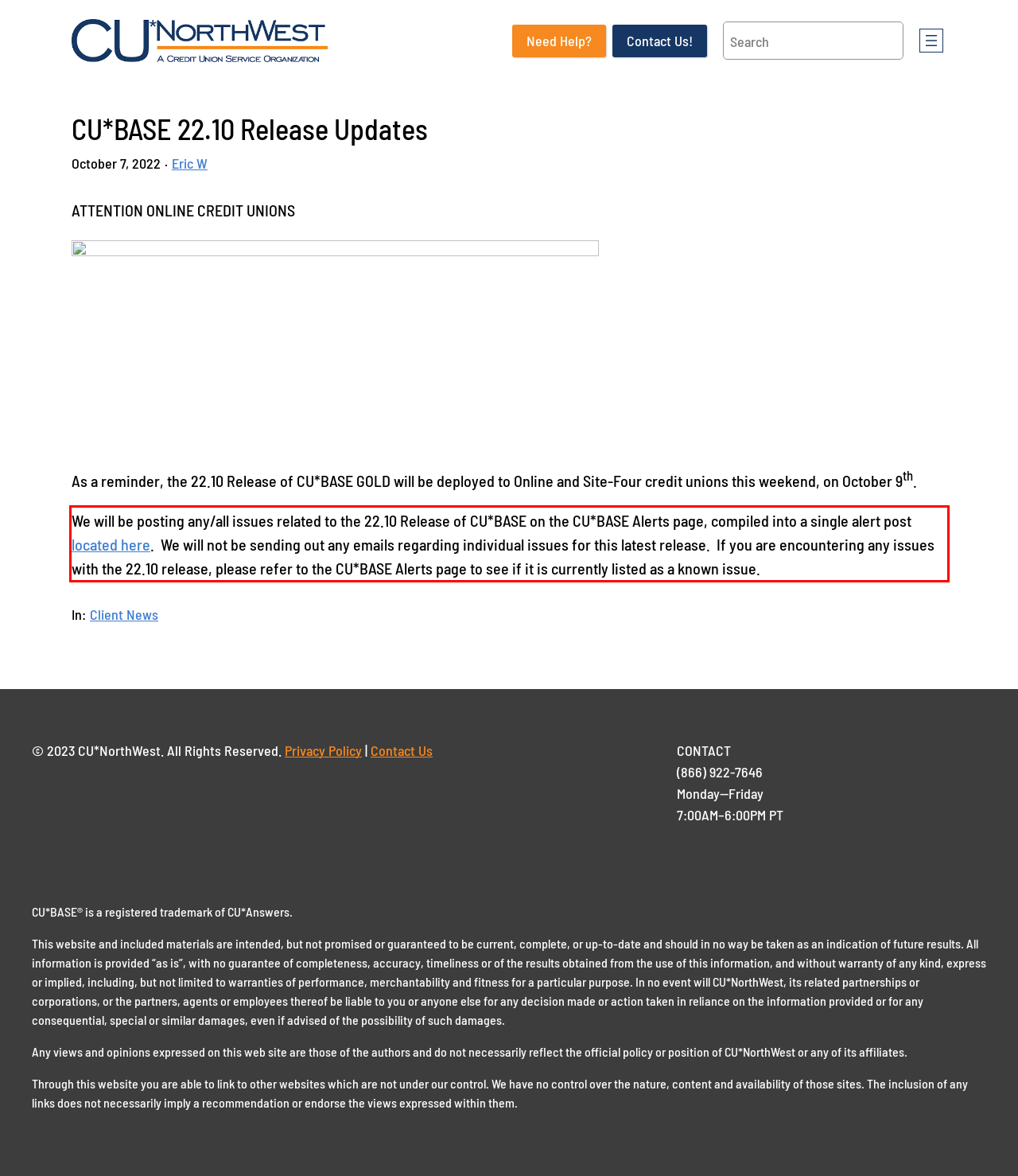From the provided screenshot, extract the text content that is enclosed within the red bounding box.

We will be posting any/all issues related to the 22.10 Release of CU*BASE on the CU*BASE Alerts page, compiled into a single alert post located here. We will not be sending out any emails regarding individual issues for this latest release. If you are encountering any issues with the 22.10 release, please refer to the CU*BASE Alerts page to see if it is currently listed as a known issue.